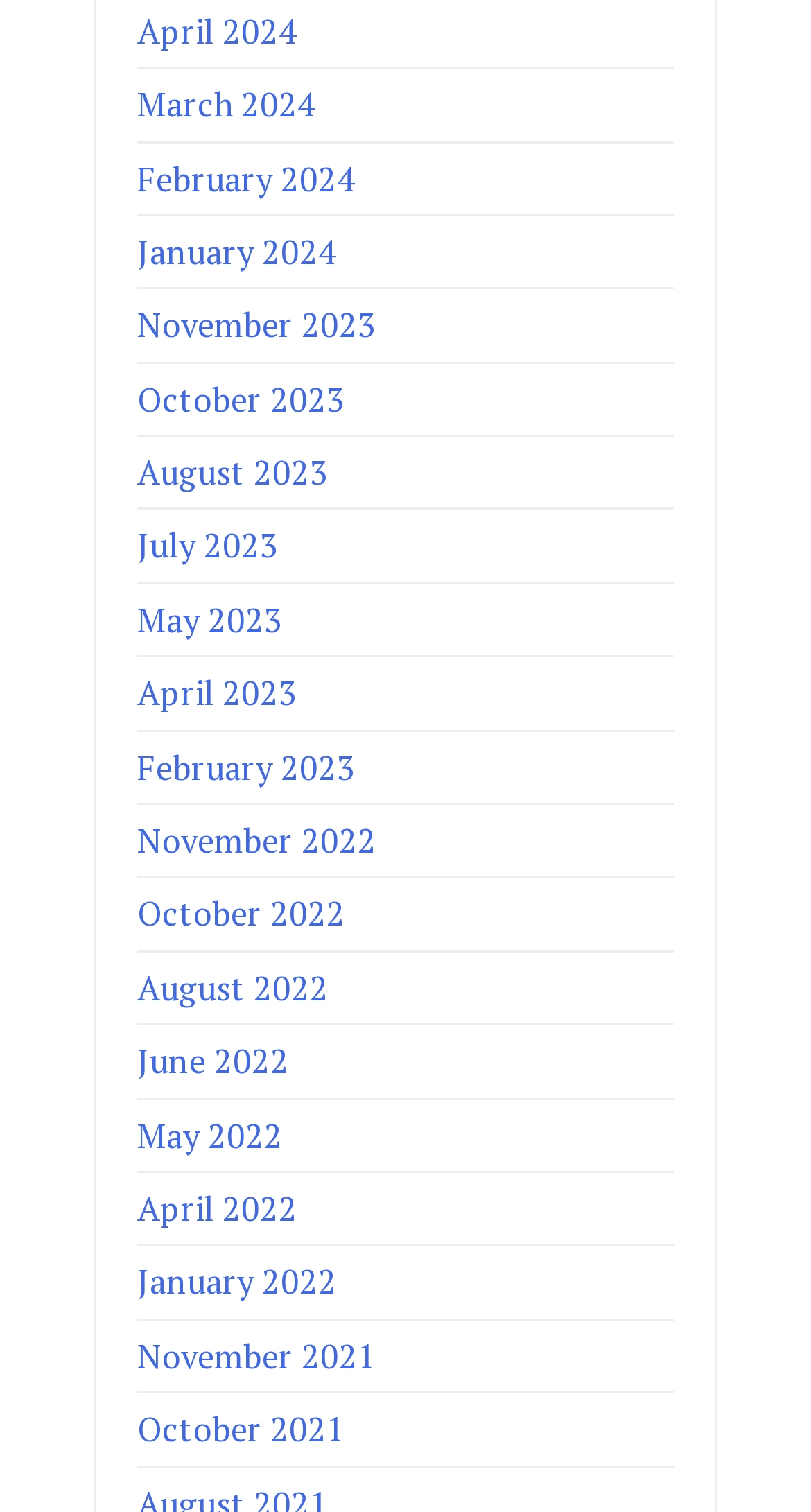What is the earliest month listed?
Use the image to answer the question with a single word or phrase.

November 2021